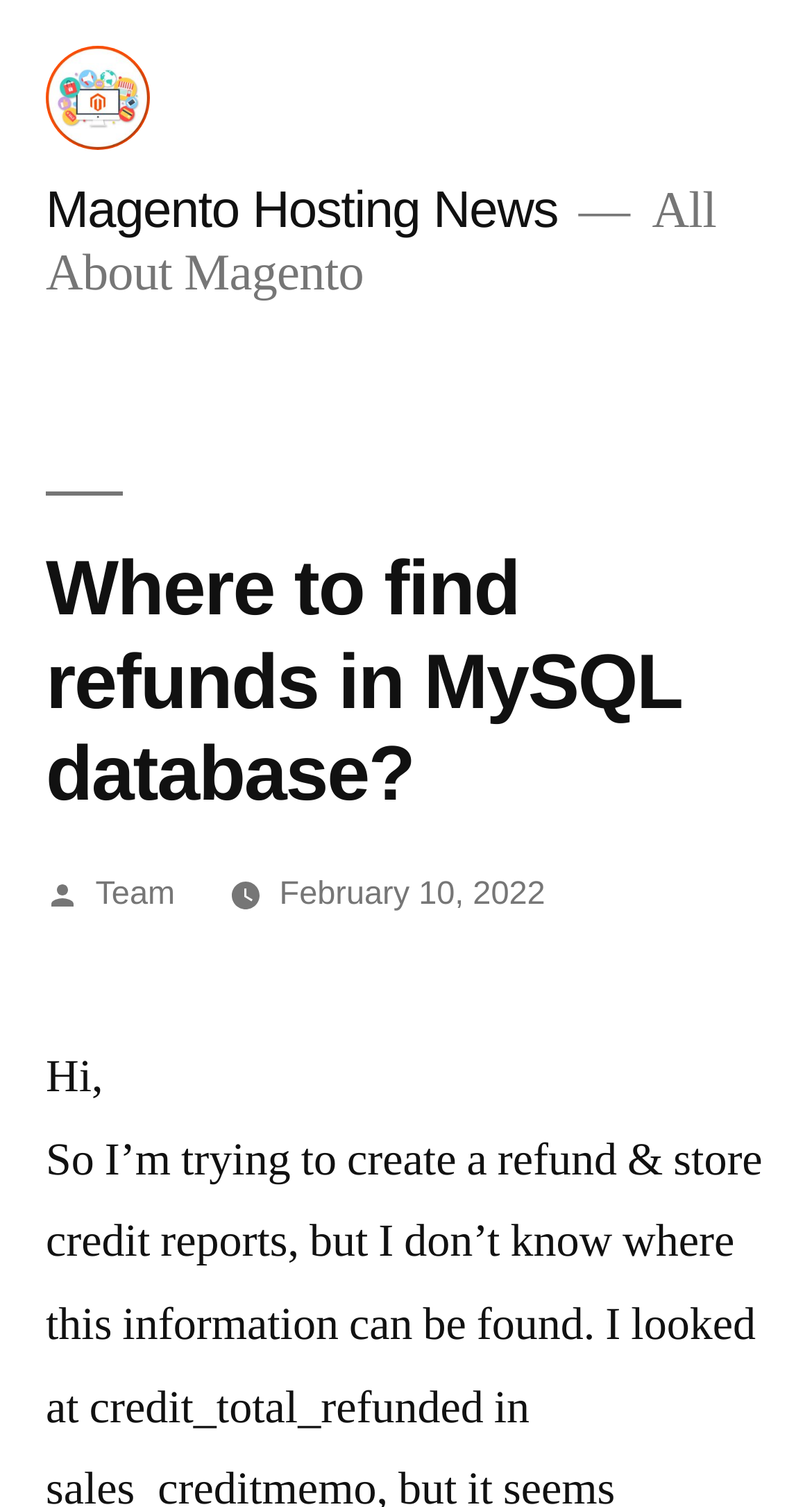Produce a meticulous description of the webpage.

The webpage appears to be a blog post or article page. At the top left, there is a link to "Magento Hosting News" accompanied by an image with the same name. This element is relatively small, taking up about 13% of the screen width and 7% of the screen height. 

Below this element, there is another link to "Magento Hosting News" that spans about 63% of the screen width. 

To the right of the second link, there is a static text element displaying "All About Magento", which occupies about 83% of the screen width. 

Below these elements, there is a header section that takes up about 59% of the screen height. Within this section, there is a heading that reads "Where to find refunds in MySQL database?" which spans about 89% of the screen width. 

Below the heading, there are three elements: a static text element displaying "Posted by", a link to "Team", and a link to a date "February 10, 2022" which also contains a time element. The "Posted by" text and the "Team" link are positioned close together, while the date link is farther to the right.

Finally, there is a static text element at the bottom left that reads "Hi,".